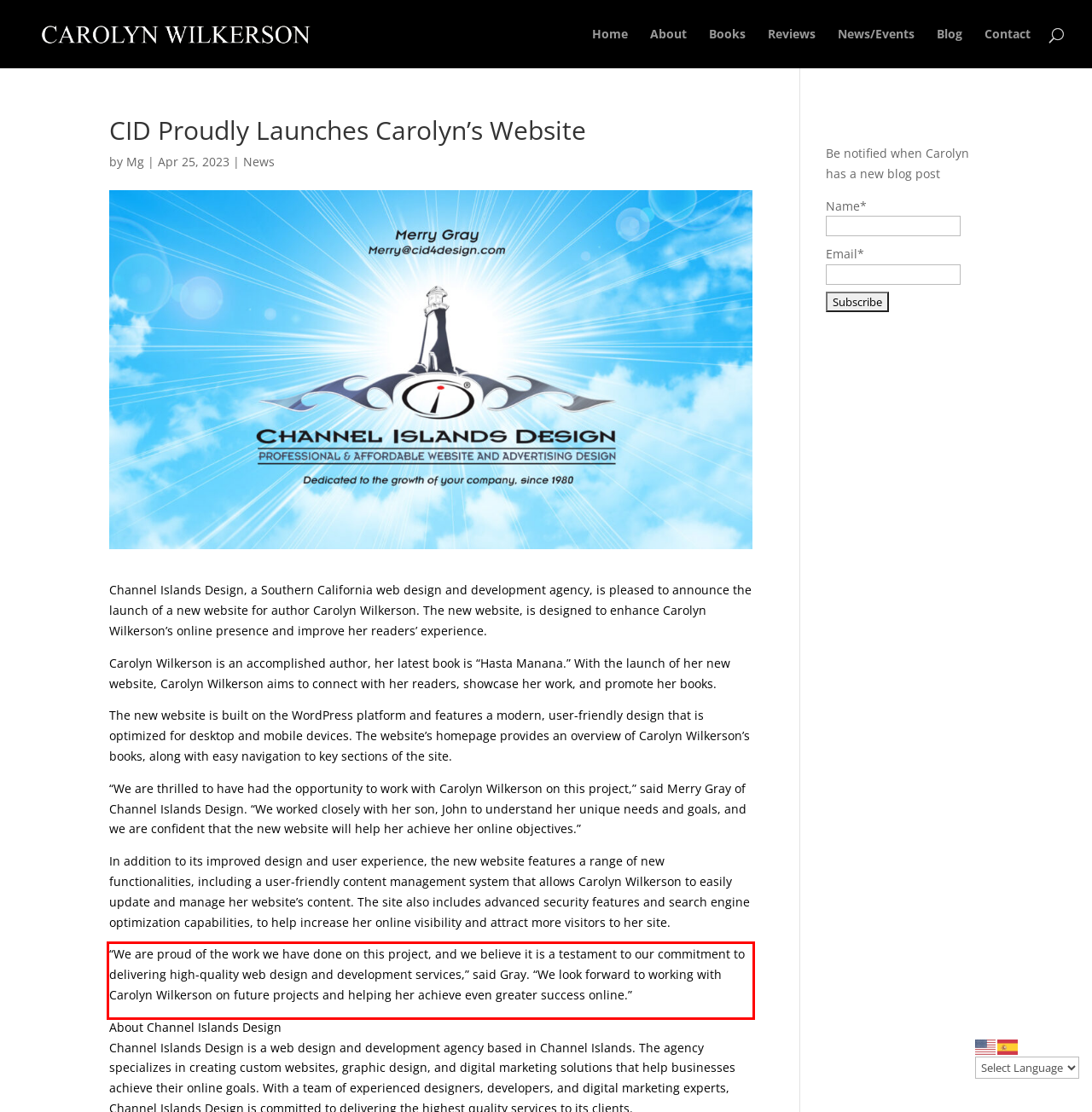Examine the screenshot of the webpage, locate the red bounding box, and perform OCR to extract the text contained within it.

“We are proud of the work we have done on this project, and we believe it is a testament to our commitment to delivering high-quality web design and development services,” said Gray. “We look forward to working with Carolyn Wilkerson on future projects and helping her achieve even greater success online.”